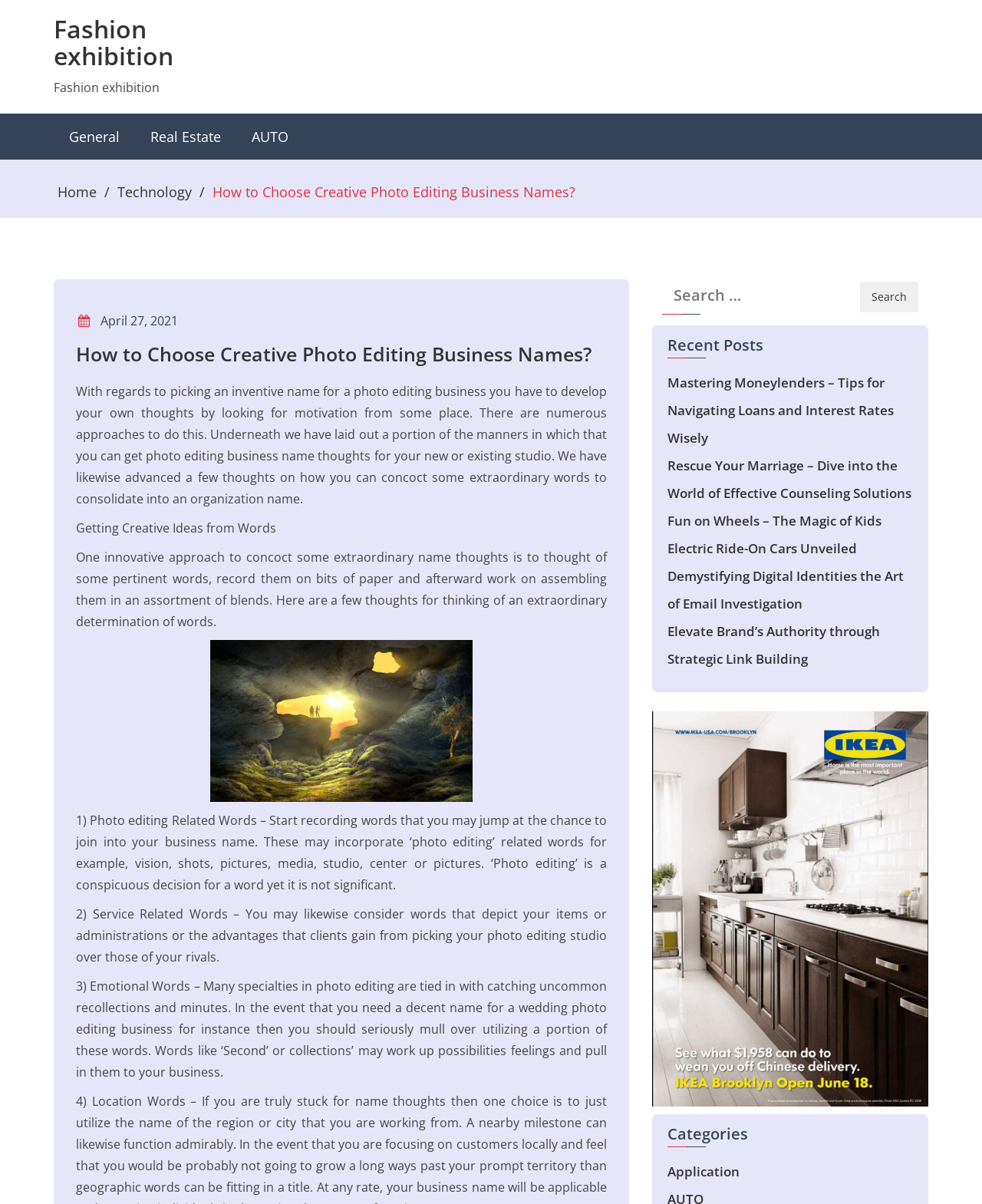Provide your answer in a single word or phrase: 
What is the category of the link 'Mastering Moneylenders – Tips for Navigating Loans and Interest Rates Wisely'?

Application